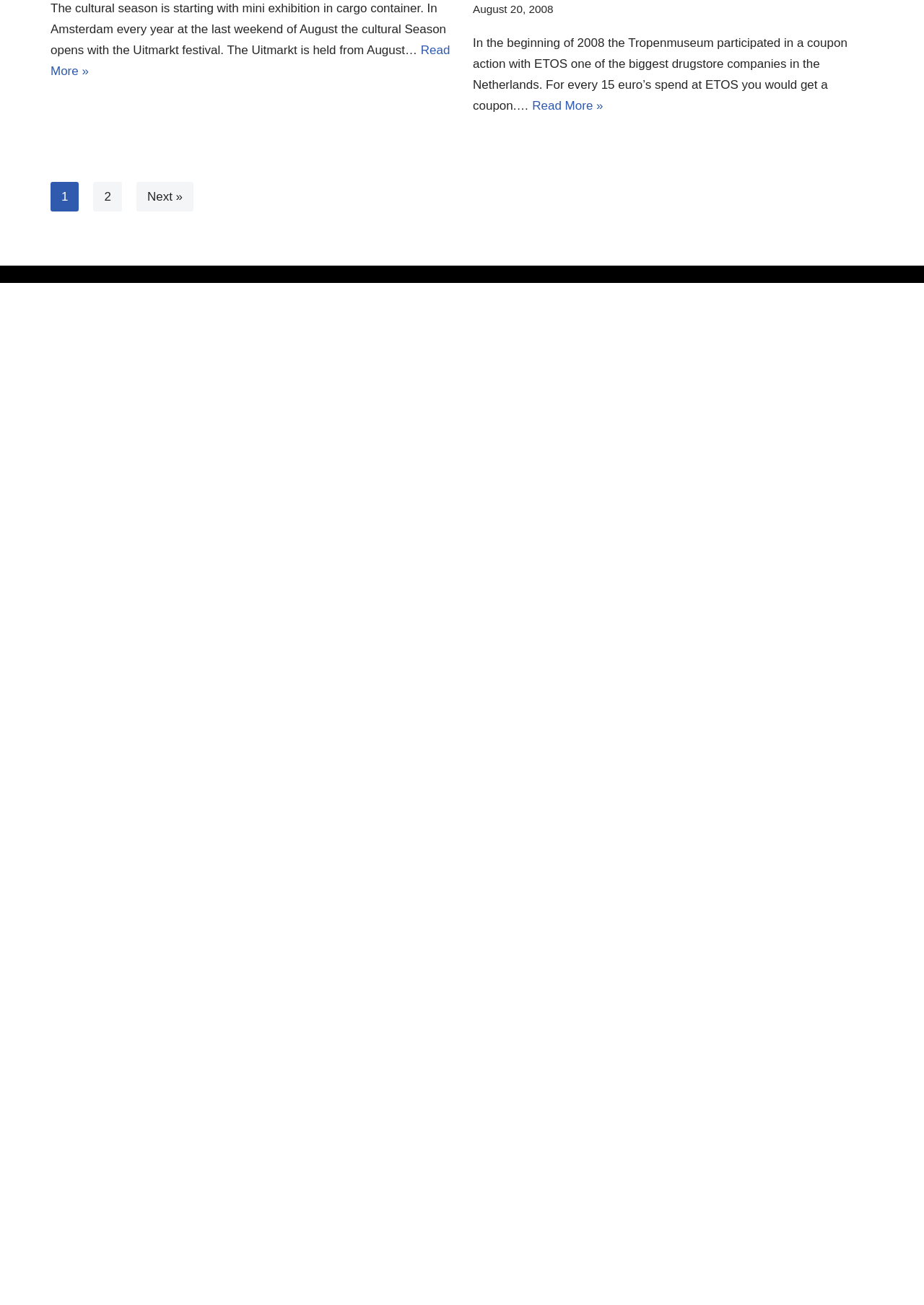What is the purpose of the Uitmarkt festival?
Provide a concise answer using a single word or phrase based on the image.

To open the cultural season